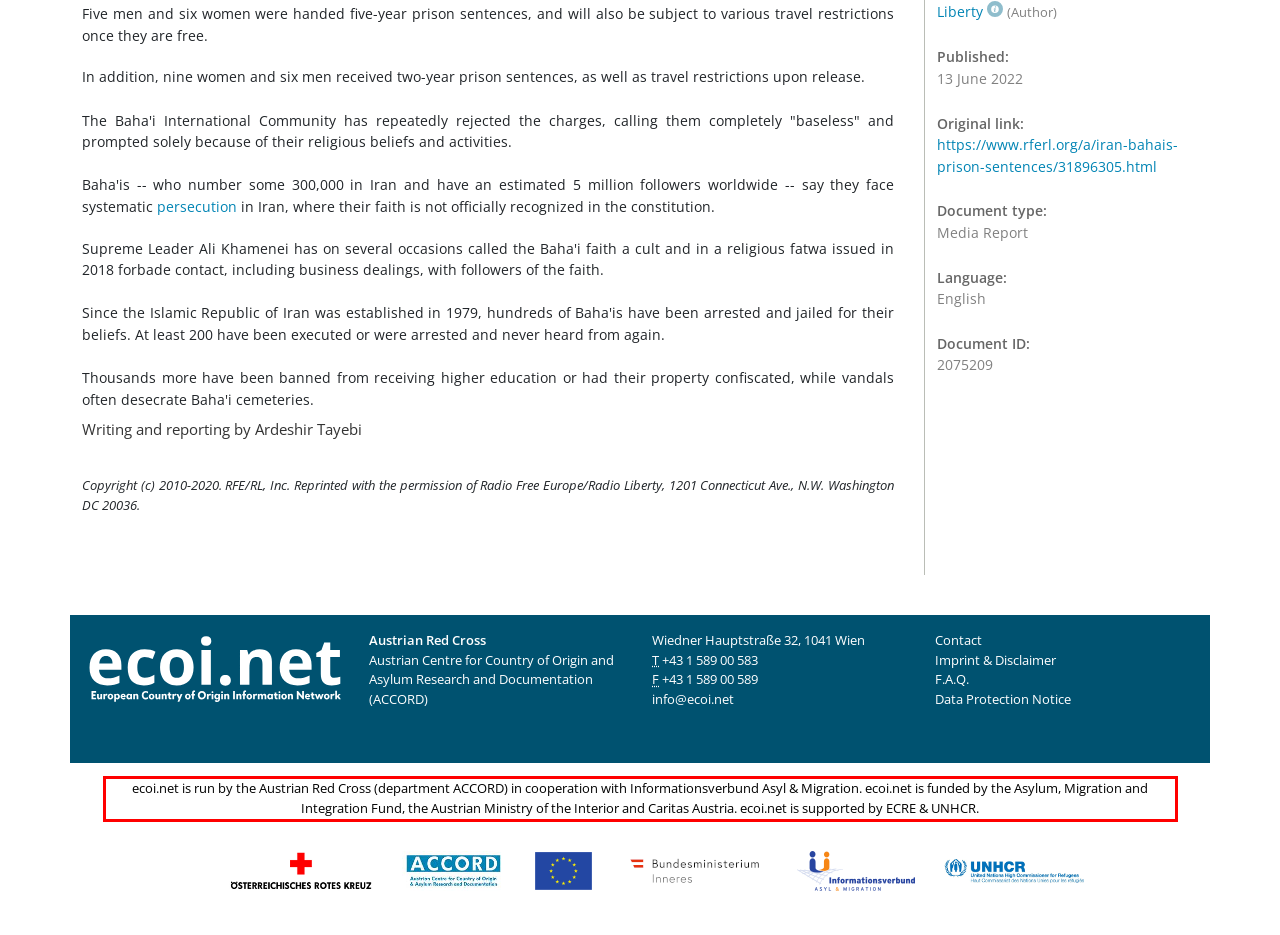Analyze the webpage screenshot and use OCR to recognize the text content in the red bounding box.

ecoi.net is run by the Austrian Red Cross (department ACCORD) in cooperation with Informationsverbund Asyl & Migration. ecoi.net is funded by the Asylum, Migration and Integration Fund, the Austrian Ministry of the Interior and Caritas Austria. ecoi.net is supported by ECRE & UNHCR.